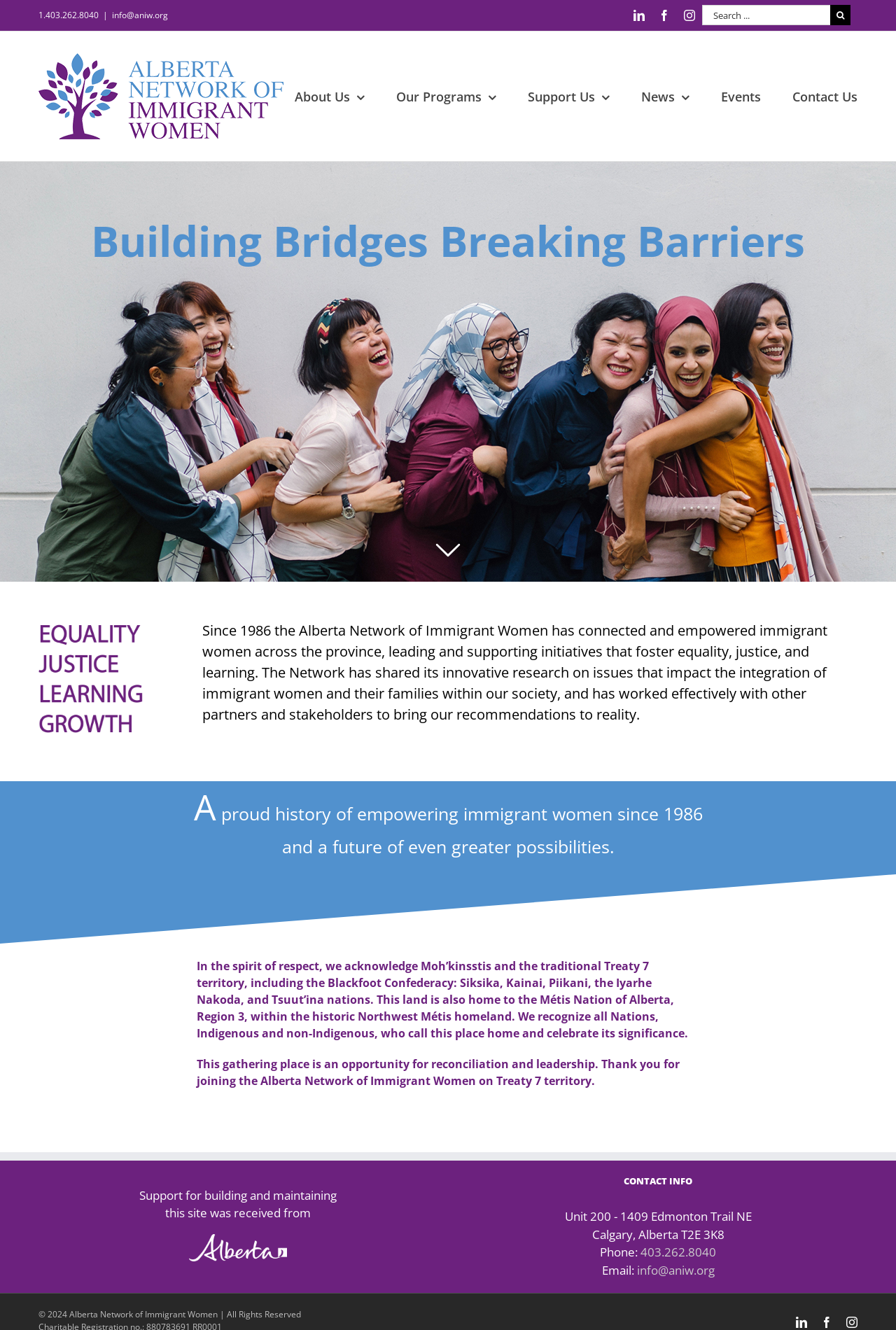Determine the bounding box coordinates for the element that should be clicked to follow this instruction: "Search for something". The coordinates should be given as four float numbers between 0 and 1, in the format [left, top, right, bottom].

[0.784, 0.004, 0.927, 0.019]